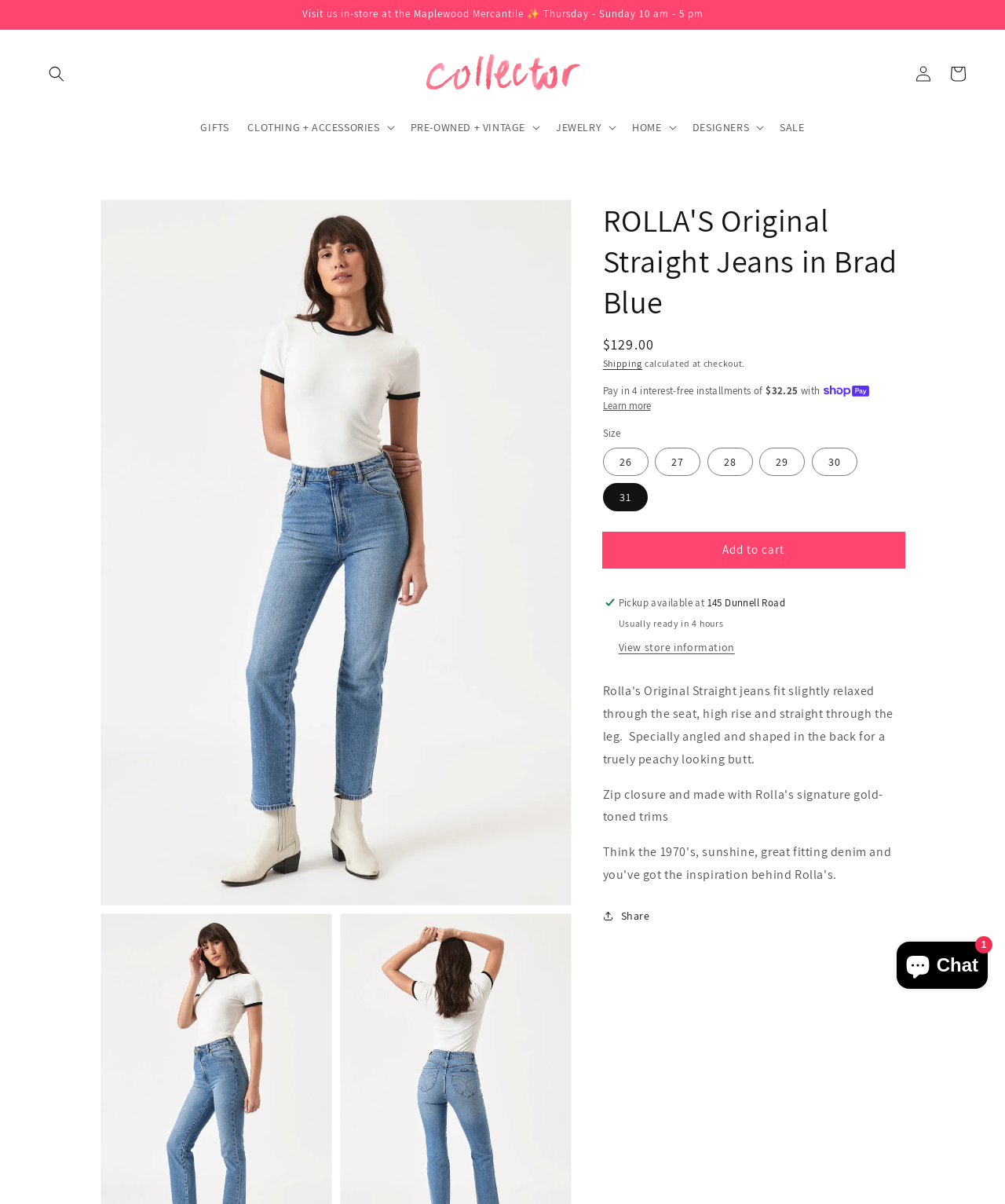What is the price of the ROLLA'S Original Straight Jeans?
Please answer using one word or phrase, based on the screenshot.

$129.00